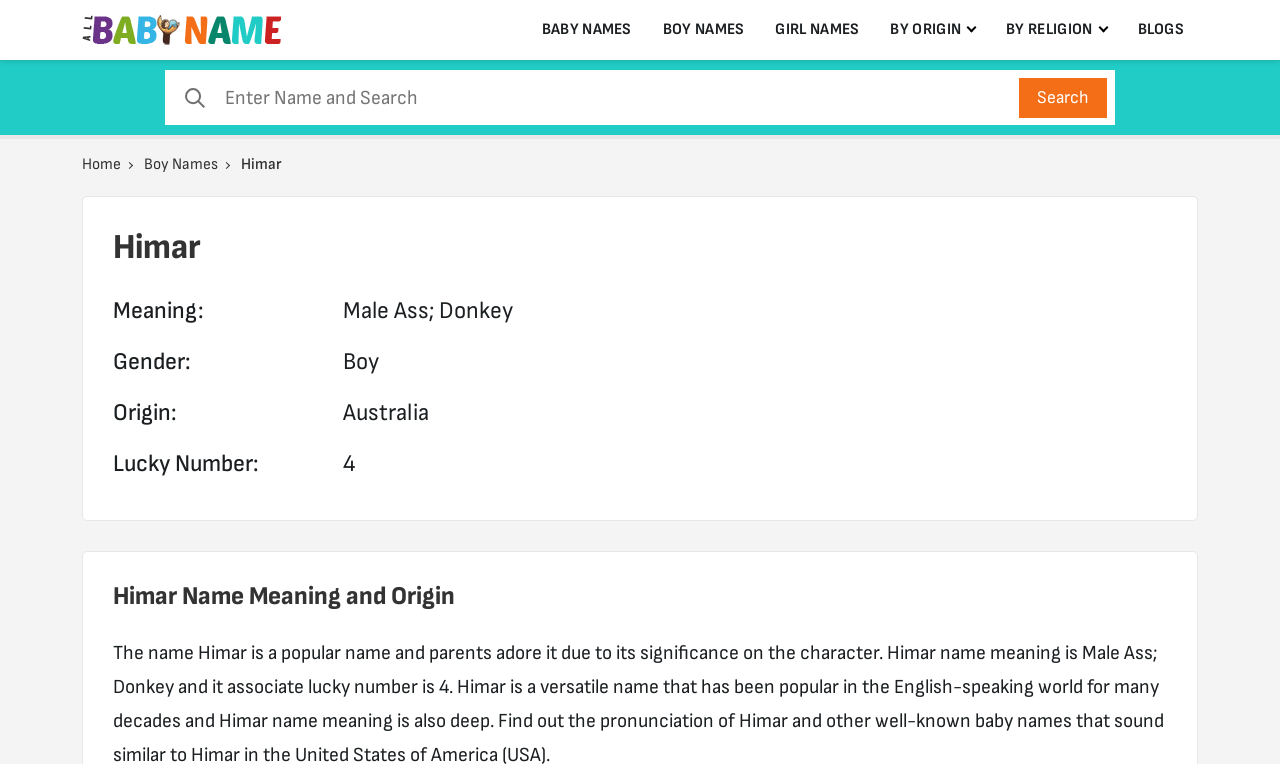Find the bounding box of the element with the following description: "parent_node: BABY NAMES". The coordinates must be four float numbers between 0 and 1, formatted as [left, top, right, bottom].

[0.064, 0.02, 0.22, 0.059]